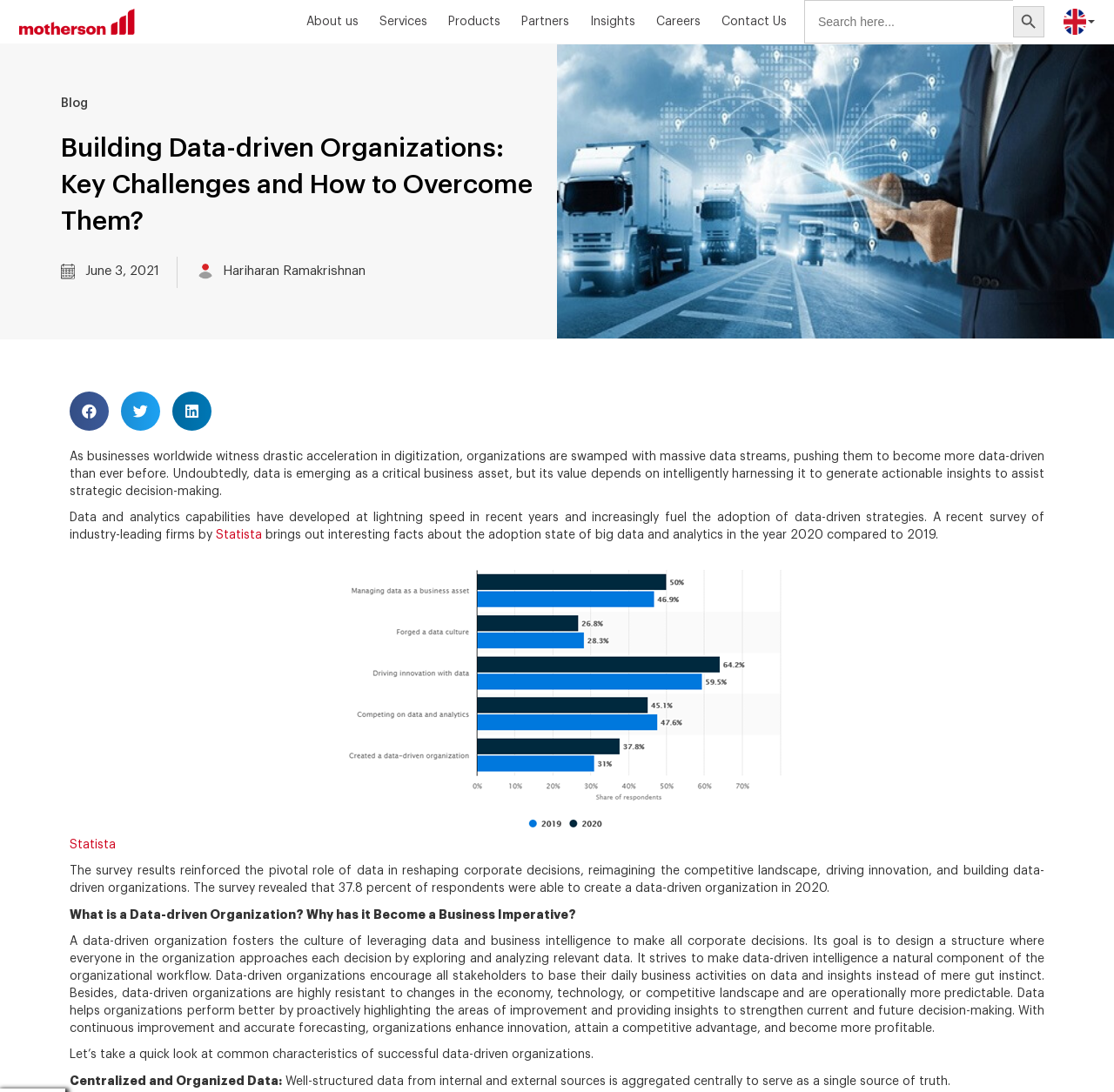What is the topic of the article?
Answer the question with a thorough and detailed explanation.

I looked at the heading of the article and found that it says 'Building Data-driven Organizations: Key Challenges and How to Overcome Them?', which suggests that the topic of the article is building data-driven organizations.